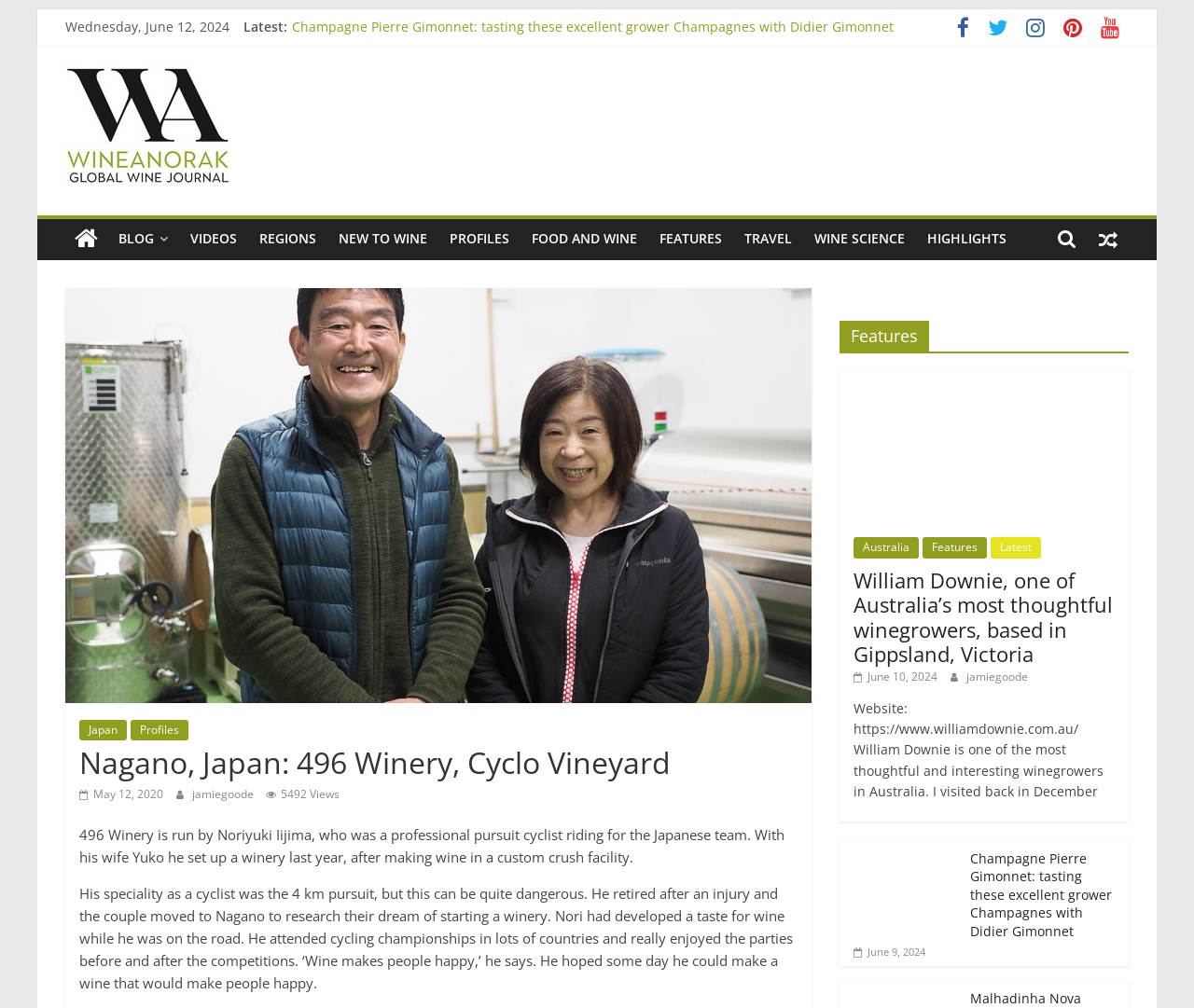Determine the bounding box coordinates of the clickable element necessary to fulfill the instruction: "Click on the link to read about 496 Winery, Cyclo Vineyard in Nagano, Japan". Provide the coordinates as four float numbers within the 0 to 1 range, i.e., [left, top, right, bottom].

[0.066, 0.735, 0.668, 0.775]